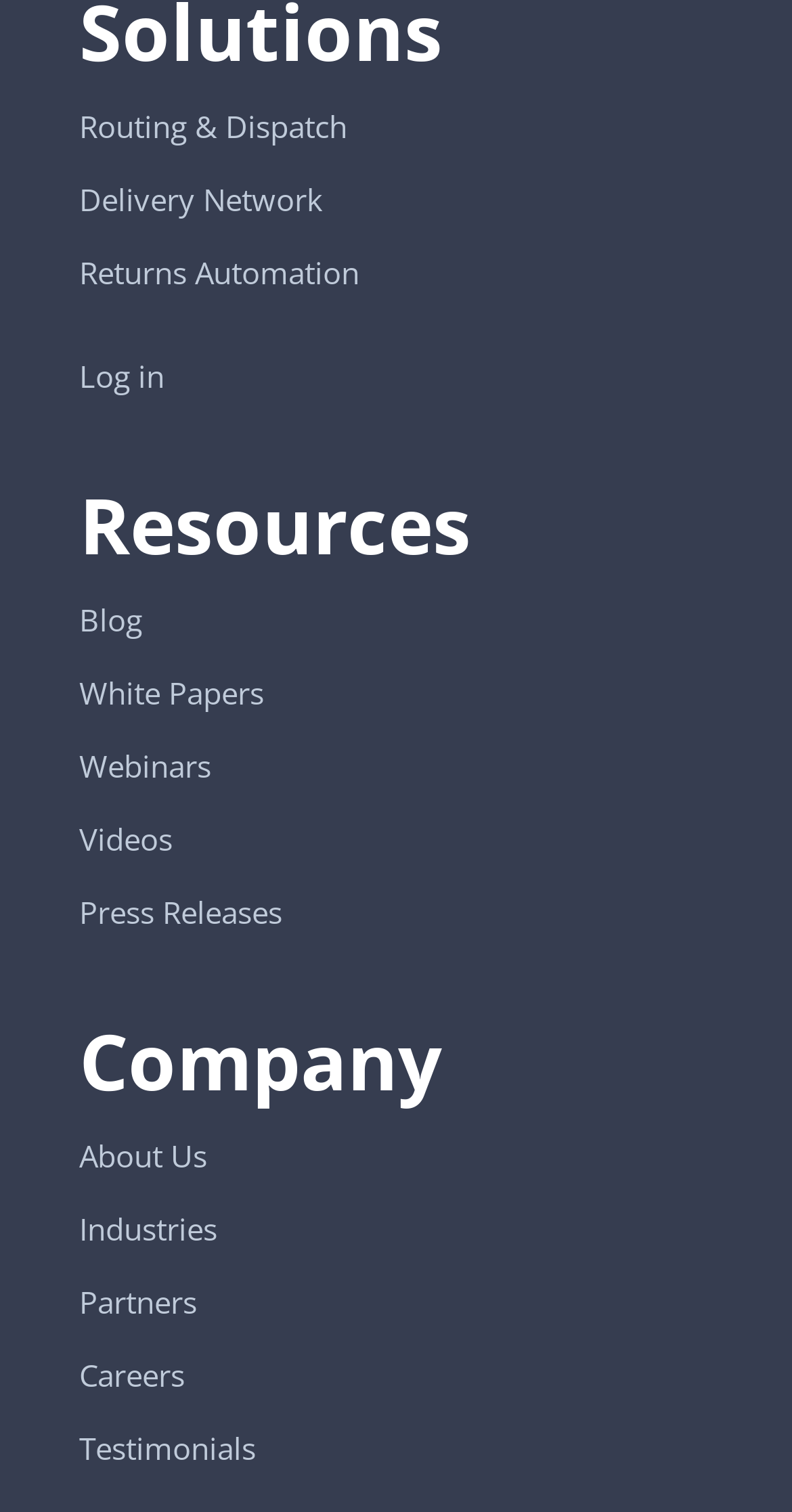Please indicate the bounding box coordinates of the element's region to be clicked to achieve the instruction: "Explore Waltz". Provide the coordinates as four float numbers between 0 and 1, i.e., [left, top, right, bottom].

None